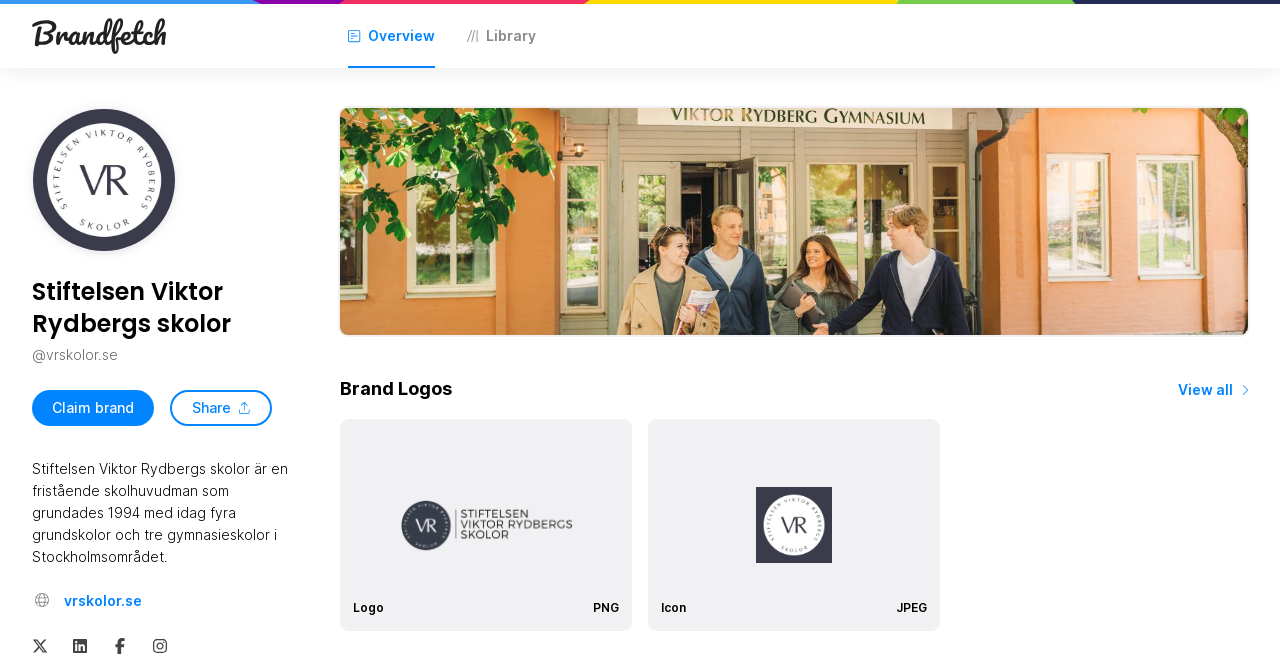What is the function of the 'Share' button?
Answer the question with just one word or phrase using the image.

To share the brand